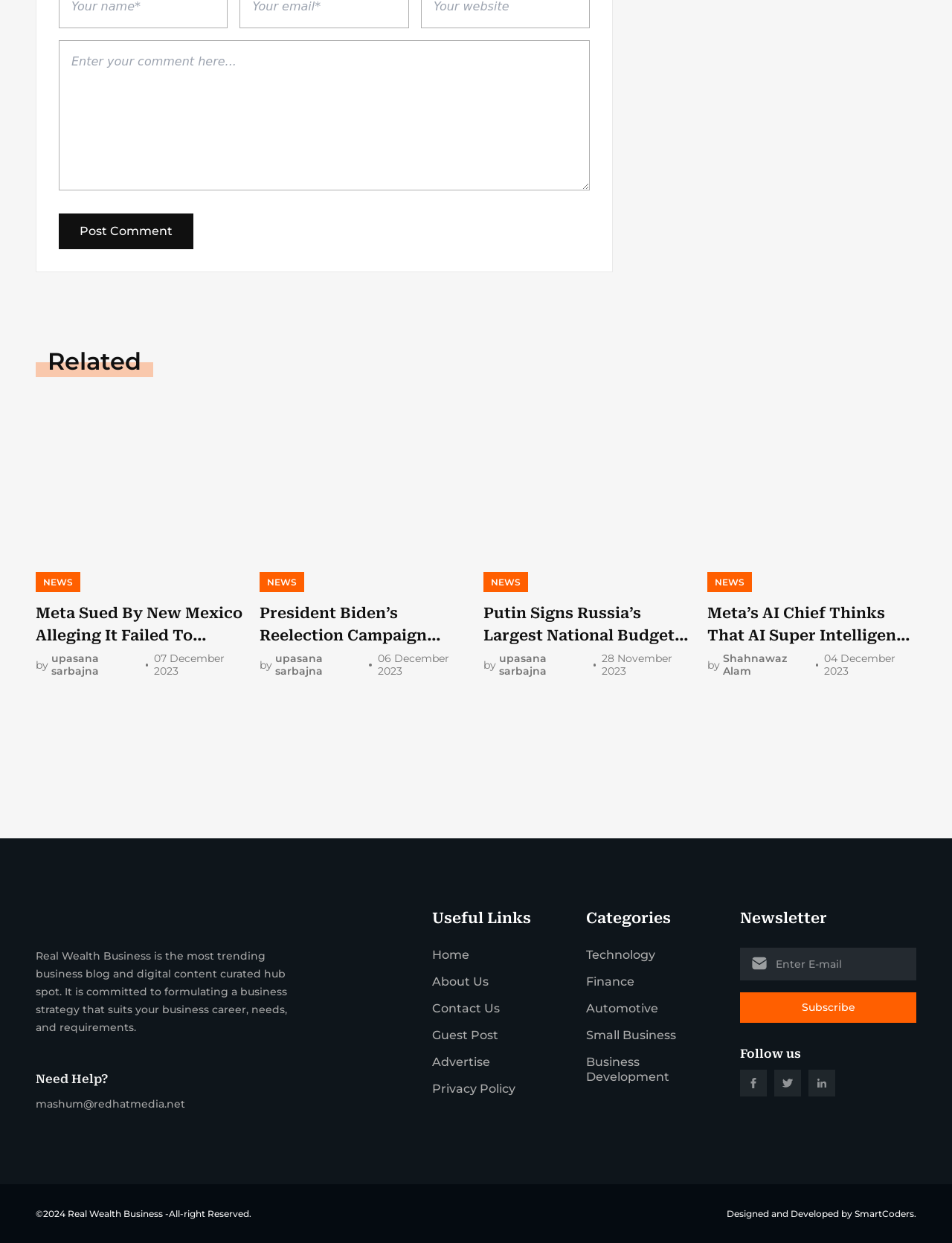What is the year of copyright?
Based on the image content, provide your answer in one word or a short phrase.

2024